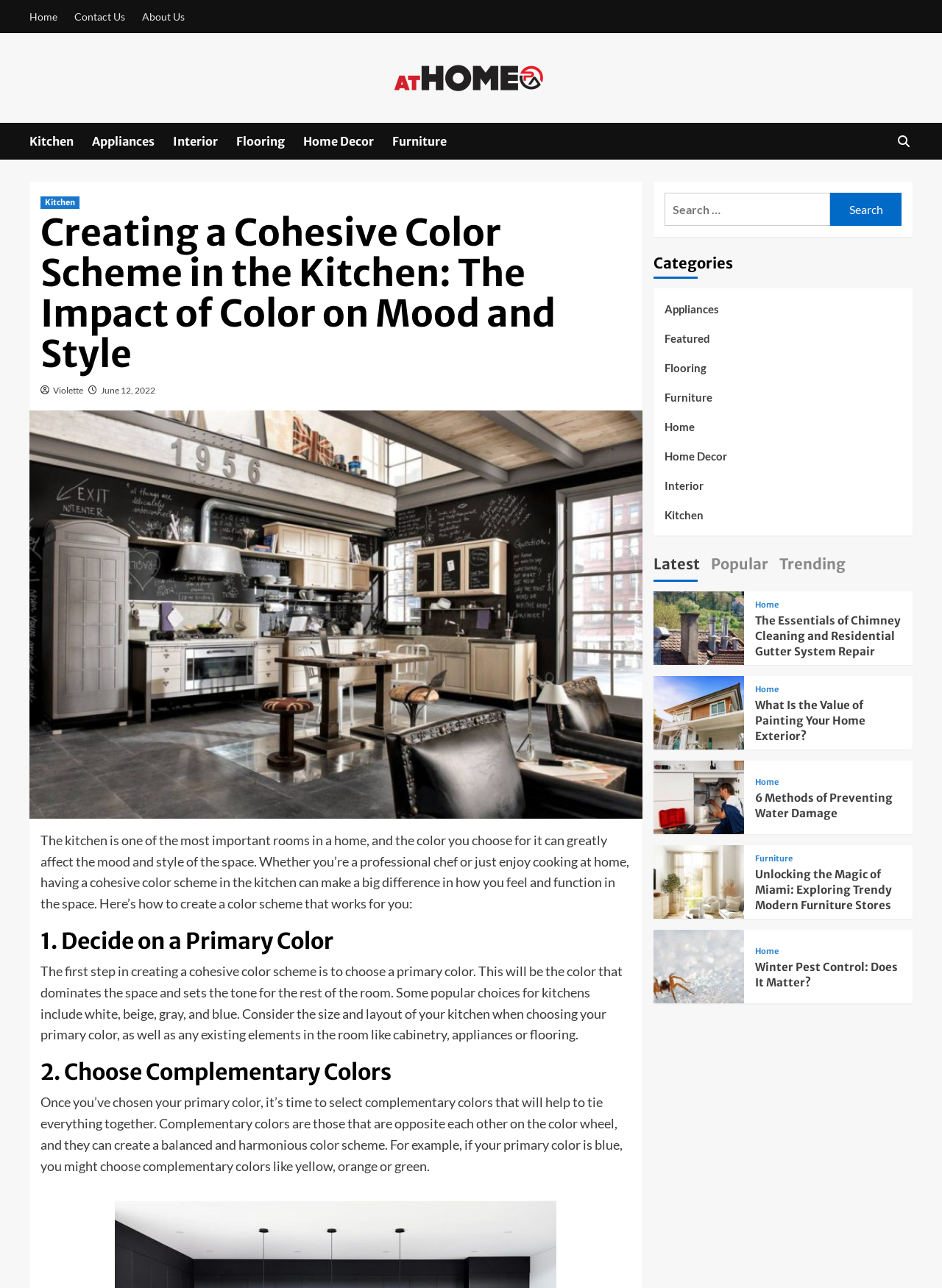Can you give a detailed response to the following question using the information from the image? How many steps are mentioned to create a color scheme?

The webpage mentions two steps to create a color scheme: deciding on a primary color and choosing complementary colors.